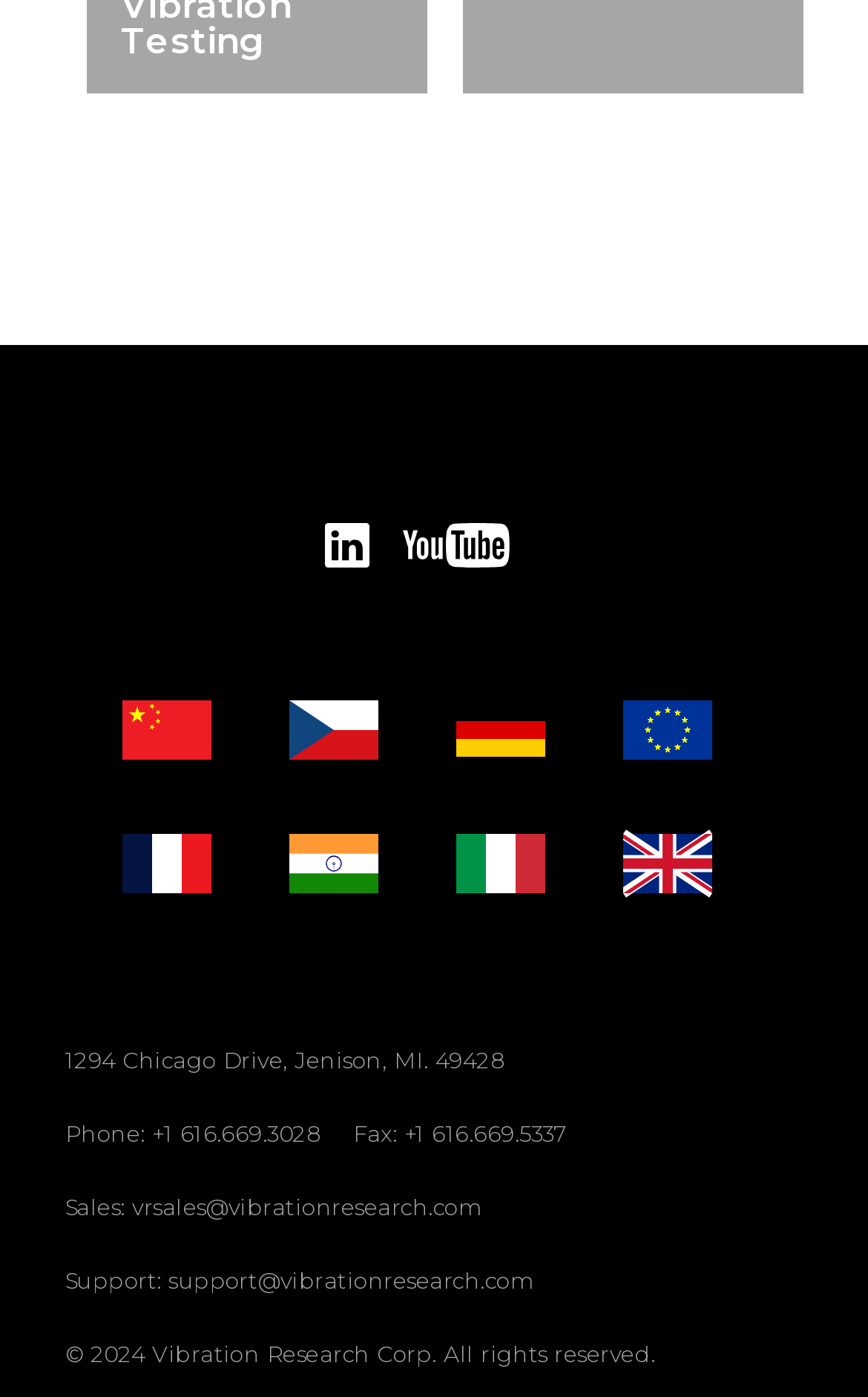Please find the bounding box coordinates of the element that needs to be clicked to perform the following instruction: "Go to YouTube". The bounding box coordinates should be four float numbers between 0 and 1, represented as [left, top, right, bottom].

[0.464, 0.375, 0.587, 0.412]